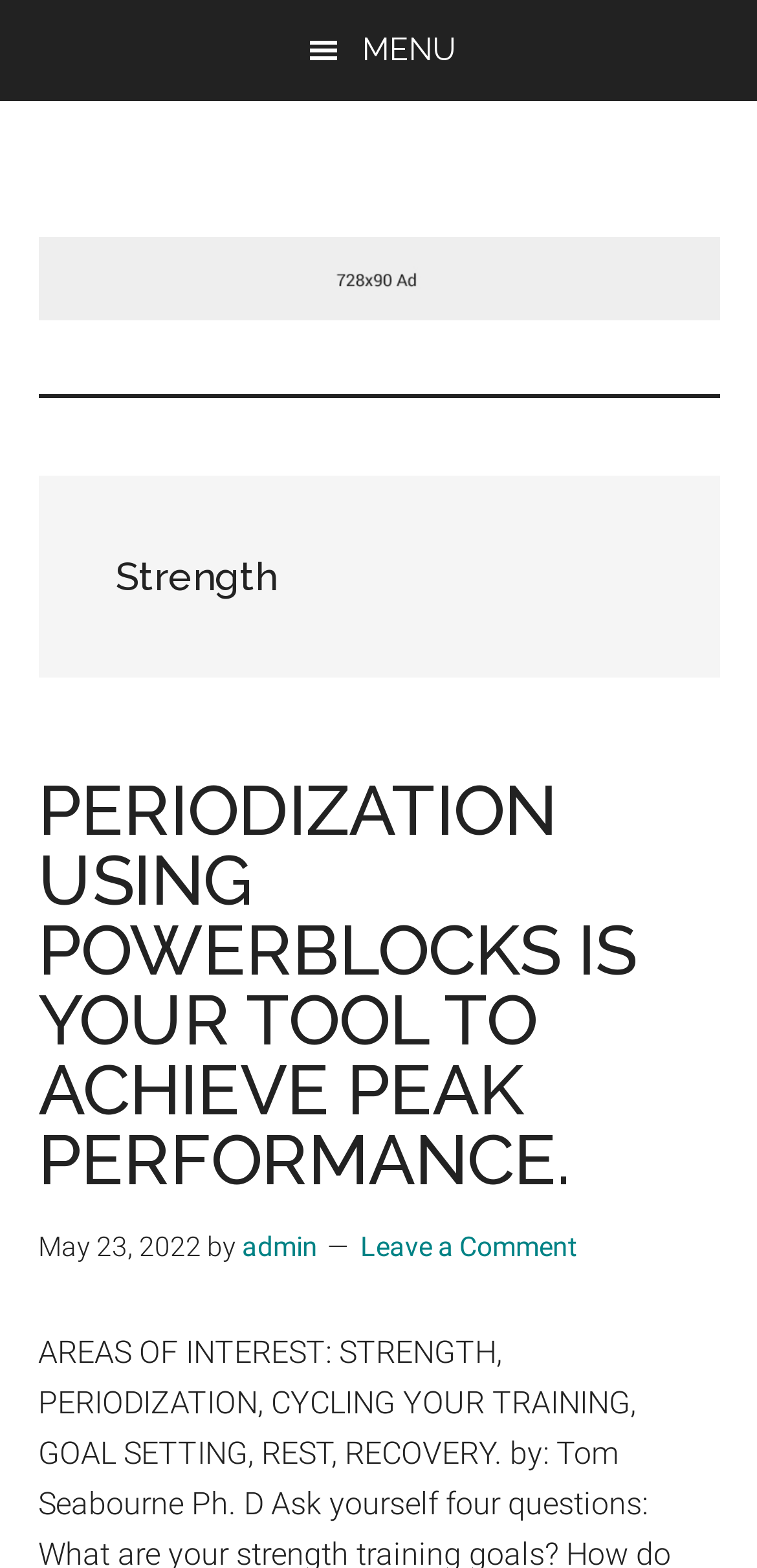What is the main topic of the webpage?
Examine the screenshot and reply with a single word or phrase.

Strength